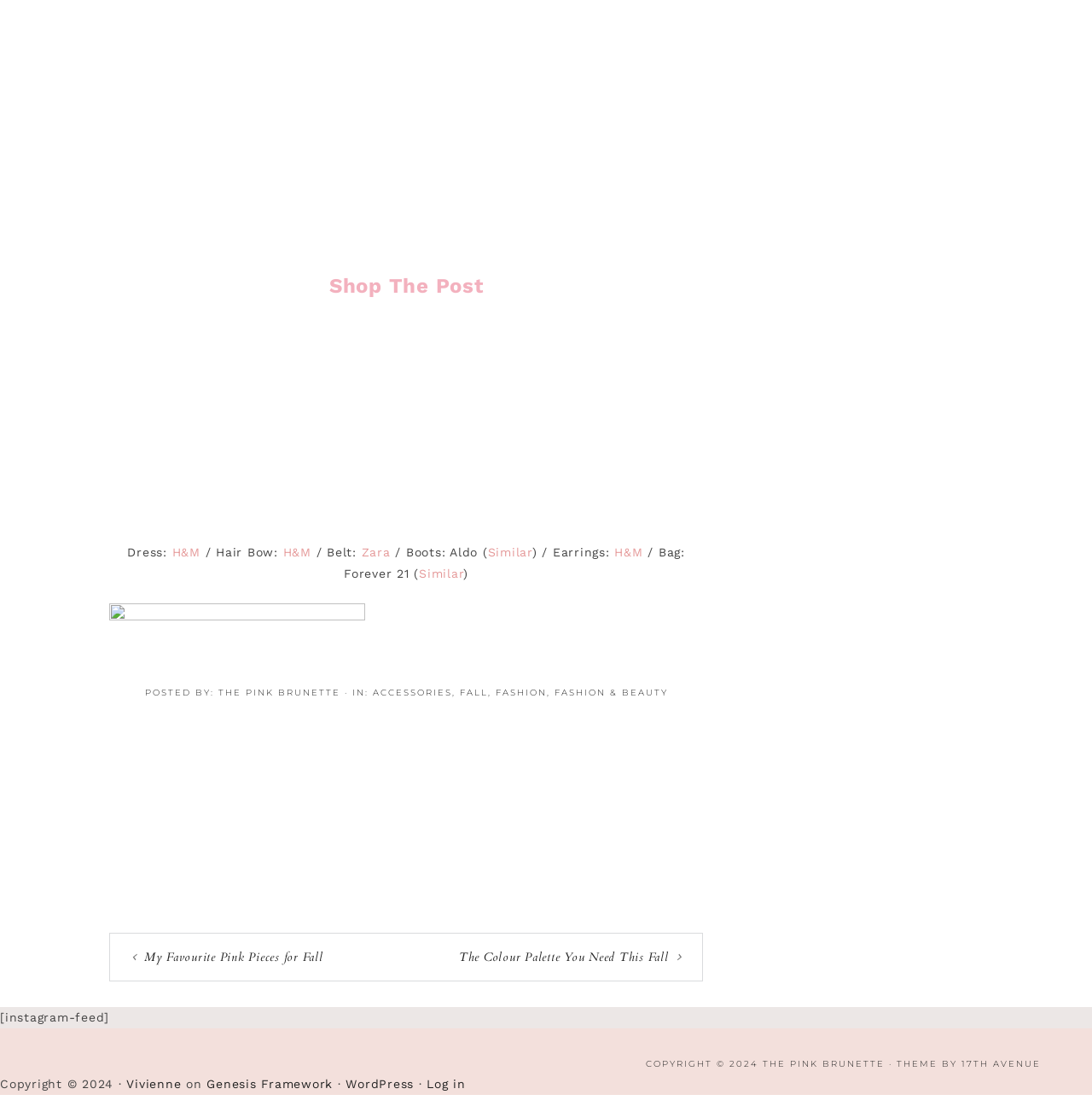What is the title of the post?
Analyze the screenshot and provide a detailed answer to the question.

The title of the post is 'Shop The Post' which is indicated by the StaticText element with ID 208 at the top of the webpage.